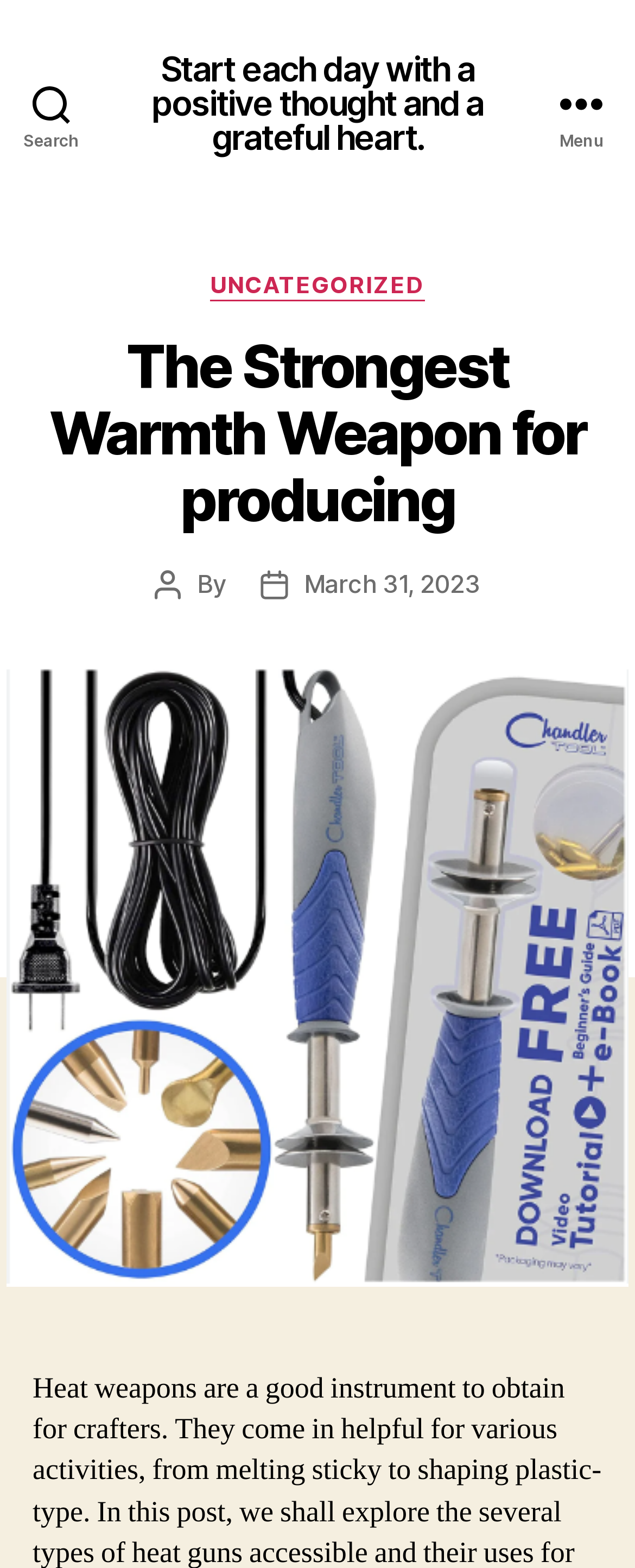What is the theme of the webpage?
Give a thorough and detailed response to the question.

Based on the link 'Start each day with a positive thought and a grateful heart.' and the overall structure of the webpage, I inferred that the theme of the webpage is related to positive thoughts and gratitude.